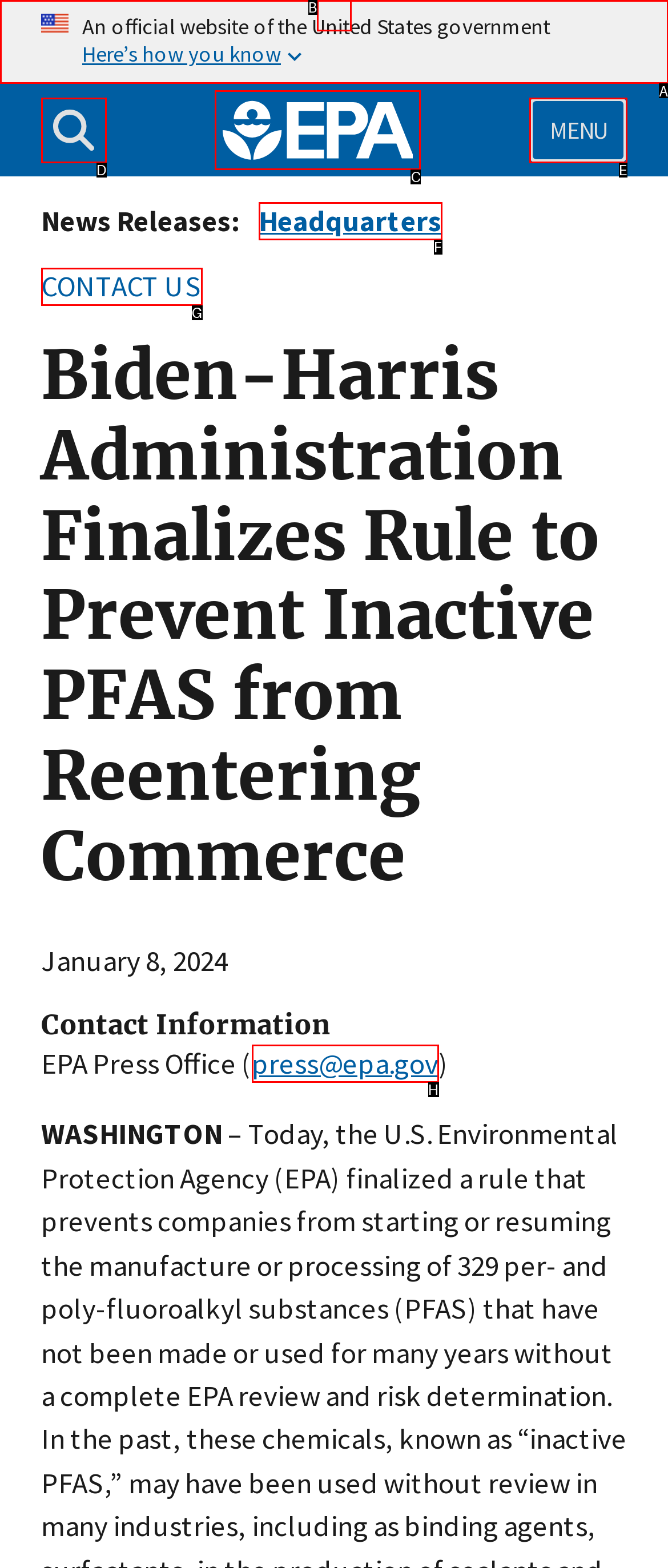Match the option to the description: Contact Us
State the letter of the correct option from the available choices.

G